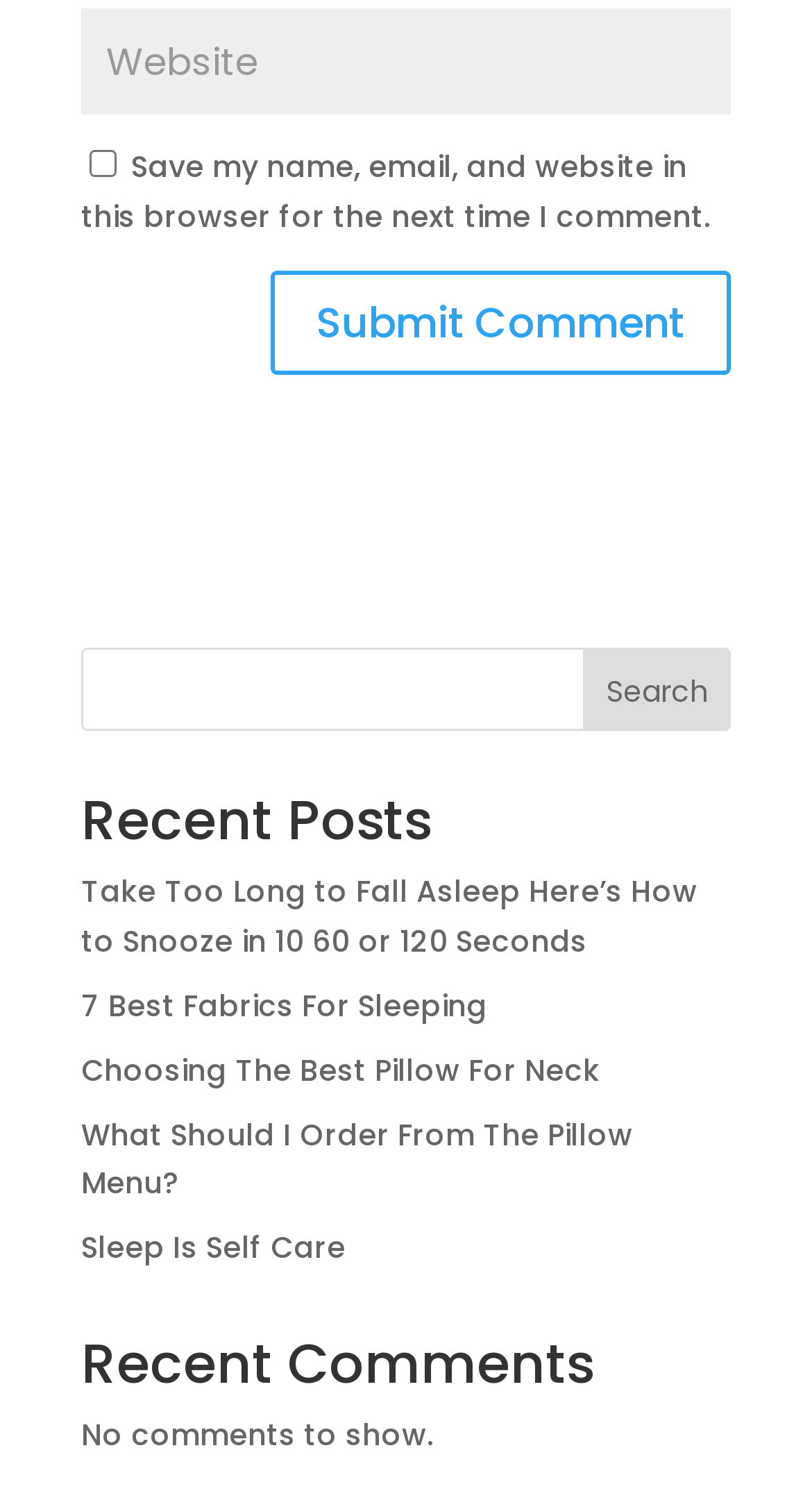Refer to the image and provide an in-depth answer to the question: 
How many recent posts are listed?

I counted the number of links under the 'Recent Posts' heading, and there are 5 links.